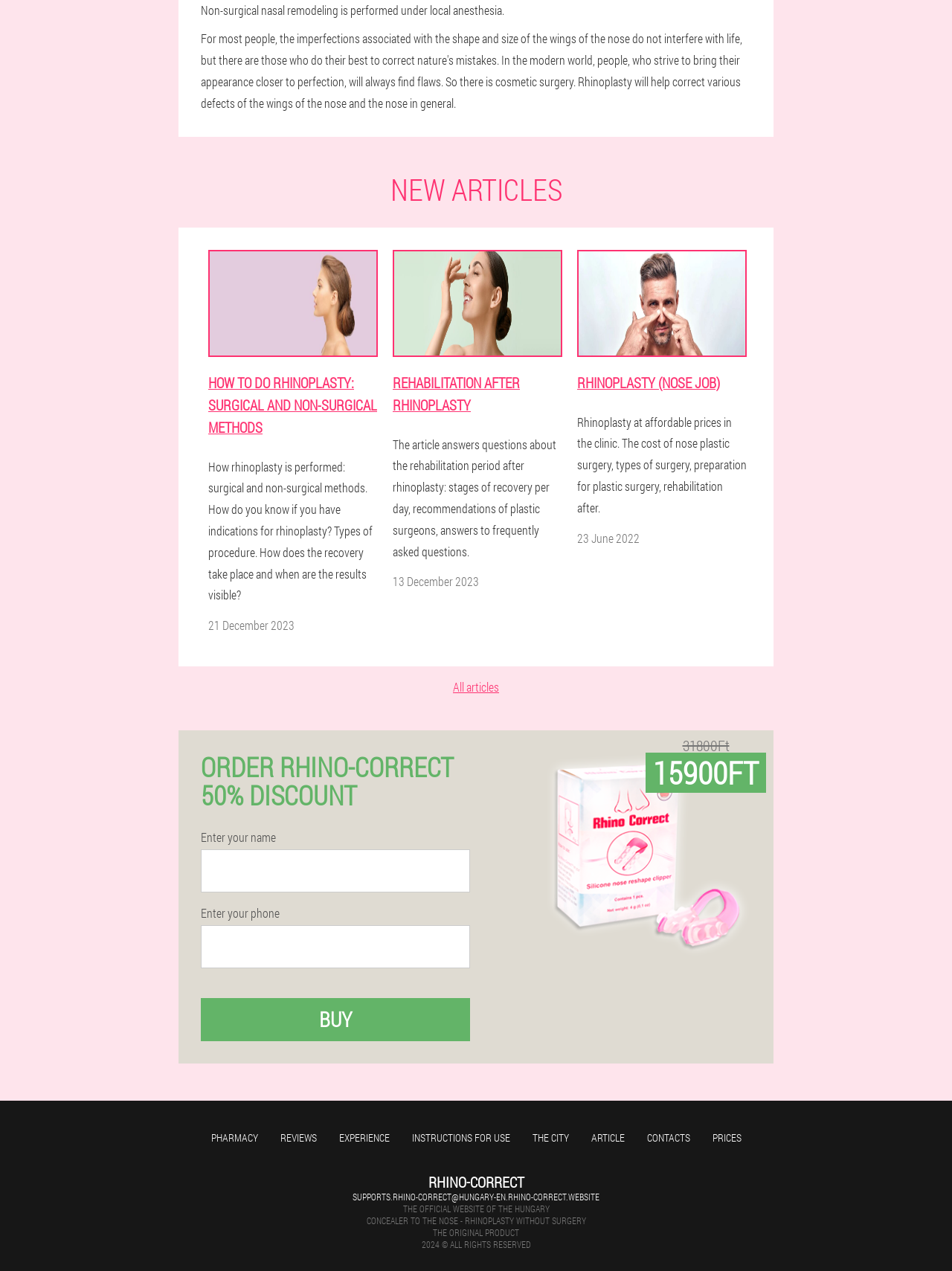Given the element description Reviews, predict the bounding box coordinates for the UI element in the webpage screenshot. The format should be (top-left x, top-left y, bottom-right x, bottom-right y), and the values should be between 0 and 1.

[0.294, 0.889, 0.332, 0.901]